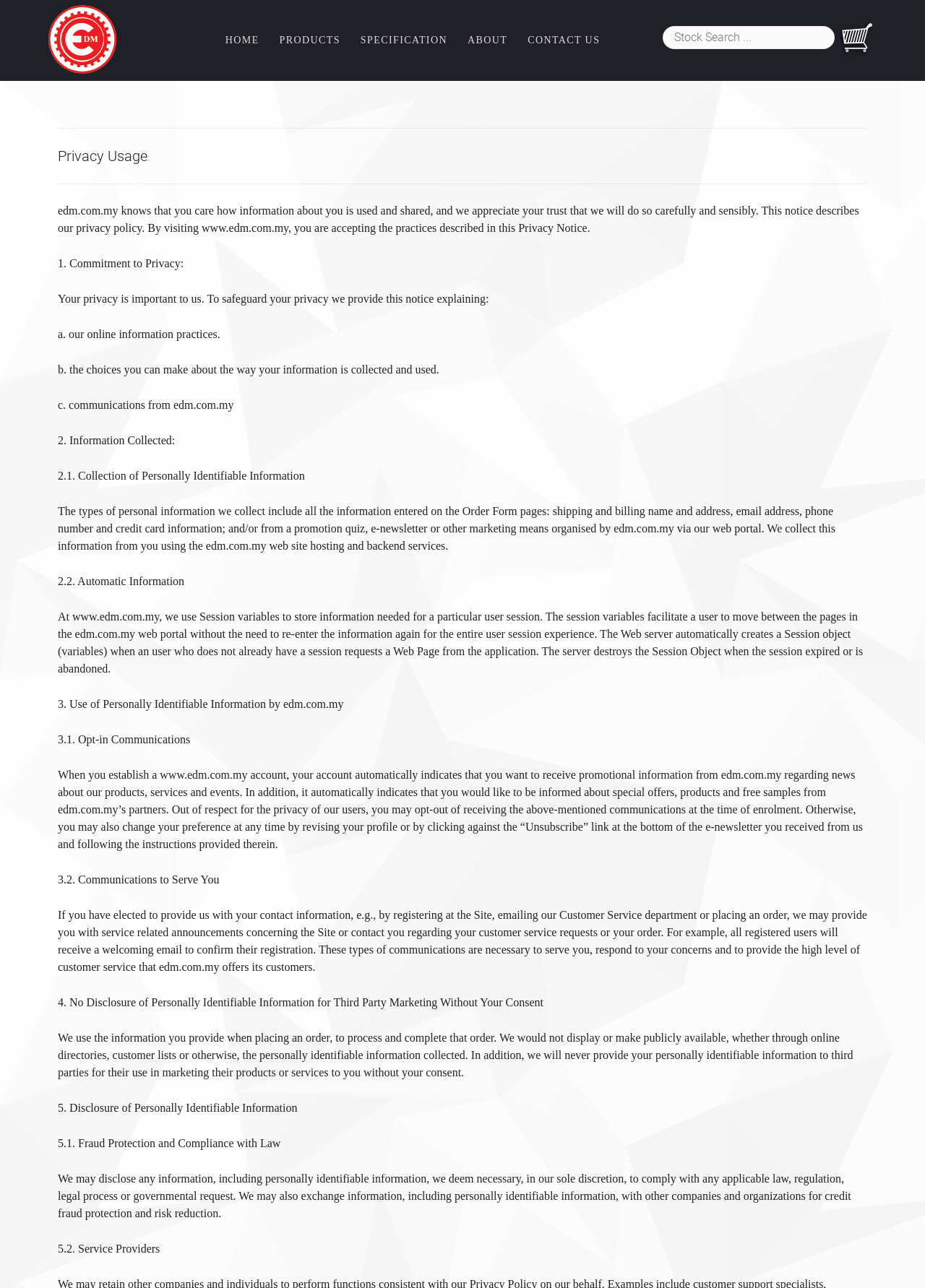What is the main topic of this webpage?
Provide a fully detailed and comprehensive answer to the question.

The heading 'Privacy Usage' and the content of the webpage which discusses the privacy policy of the company EDM indicates that the main topic of this webpage is Privacy Usage.